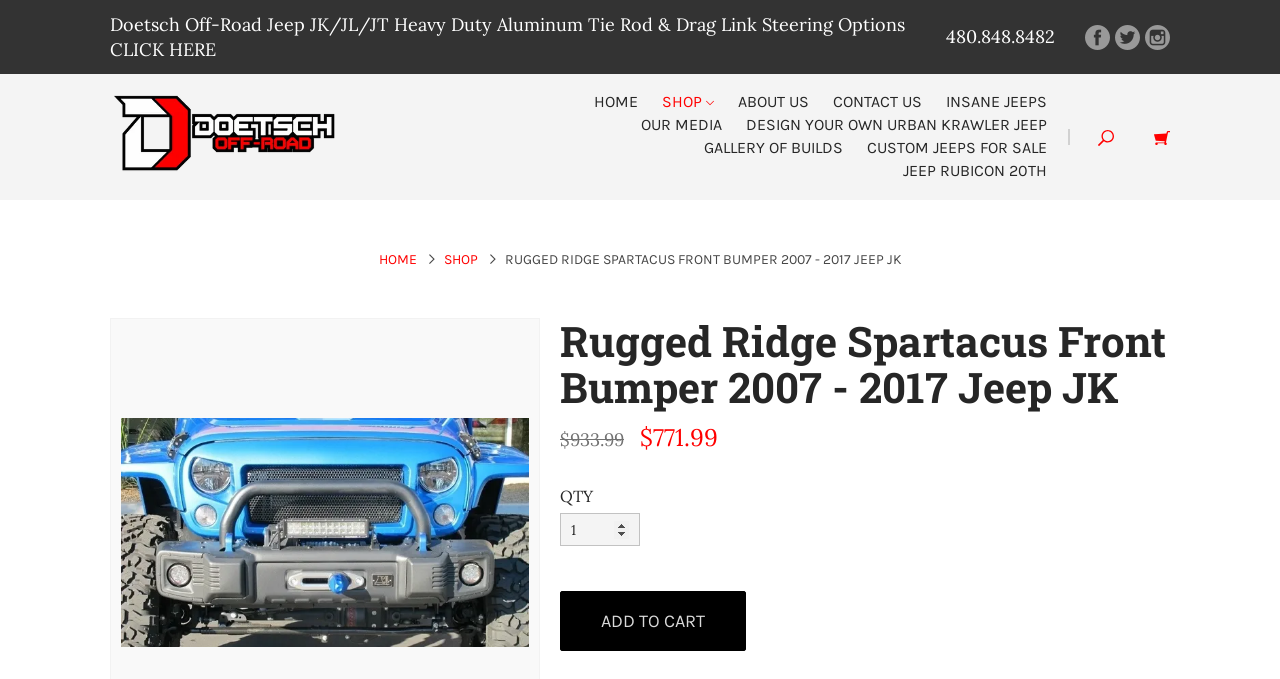Please specify the bounding box coordinates for the clickable region that will help you carry out the instruction: "Click the 'HOME' link".

[0.456, 0.136, 0.506, 0.164]